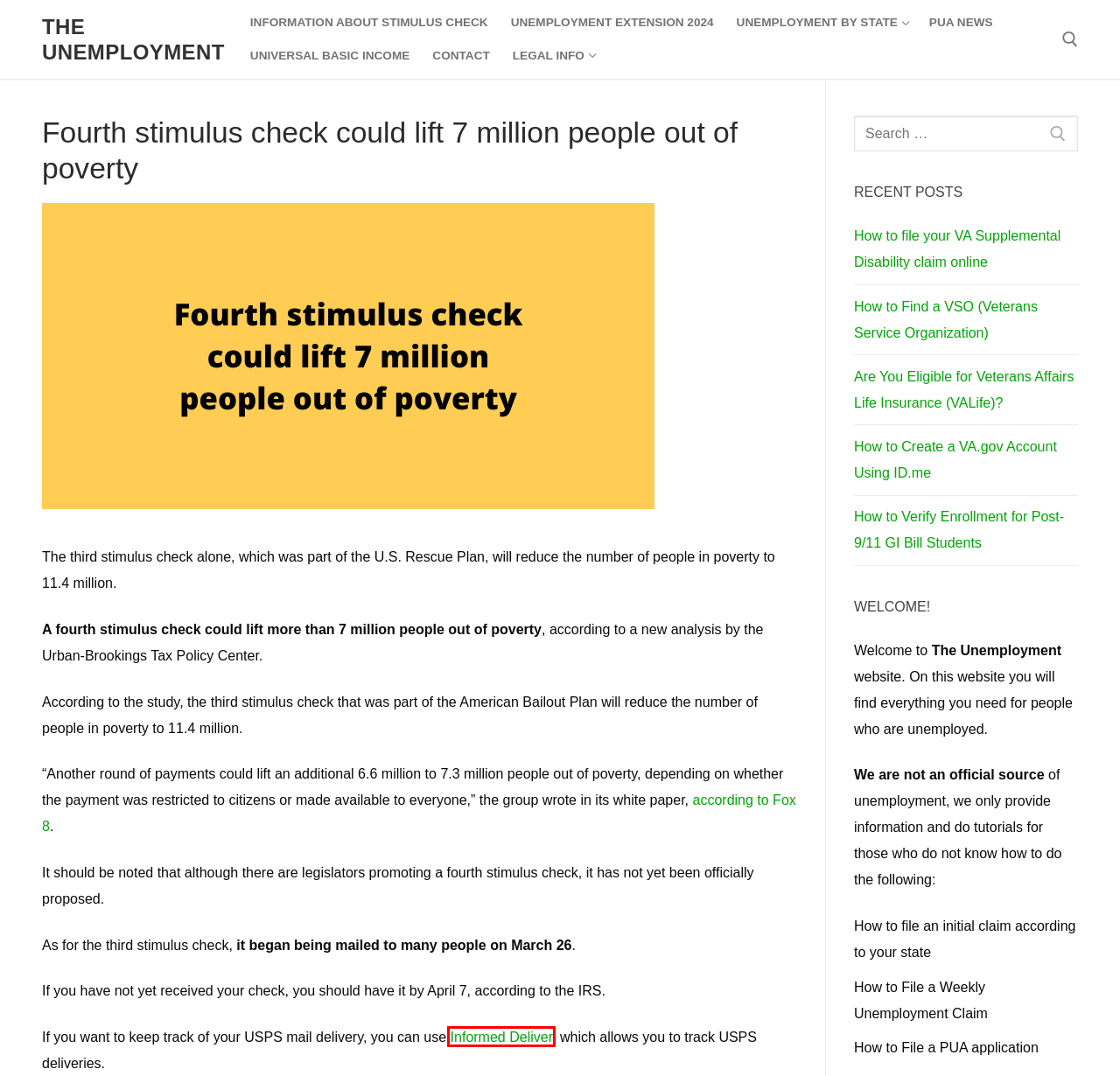You are presented with a screenshot of a webpage containing a red bounding box around a particular UI element. Select the best webpage description that matches the new webpage after clicking the element within the bounding box. Here are the candidates:
A. Are we getting a fourth stimulus check?
B. ¦› How to file your VA Supplemental Disability claim online
C. ¦› Unemployment Extension 2024: Understanding the Extended Benefits
D. ¦› Universal Basic Income | The Unemployment
E. ¦› Are You Eligible for Veterans Affairs Life Insurance (VALife)? - The Unemployment
F. ¦› PUA news | The Unemployment
G. ¦› Contact - The Unemployment
H. Informed Delivery - Mail & Package Notifications | USPS

H